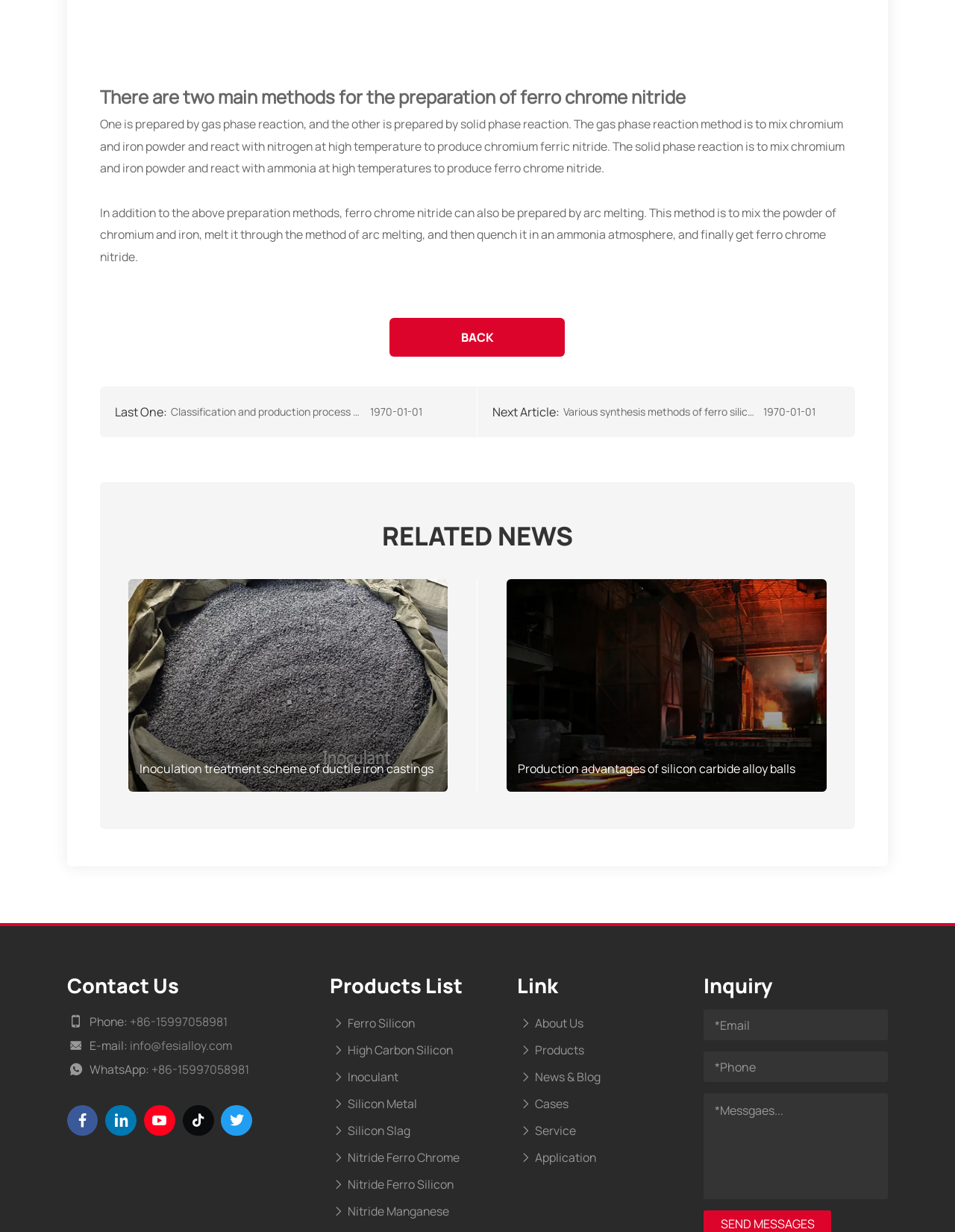Using the information in the image, could you please answer the following question in detail:
What is the related news section about?

The related news section lists two news articles, which are 'Inoculation treatment scheme of ductile iron castings' and 'Production advantages of silicon carbide alloy balls'.